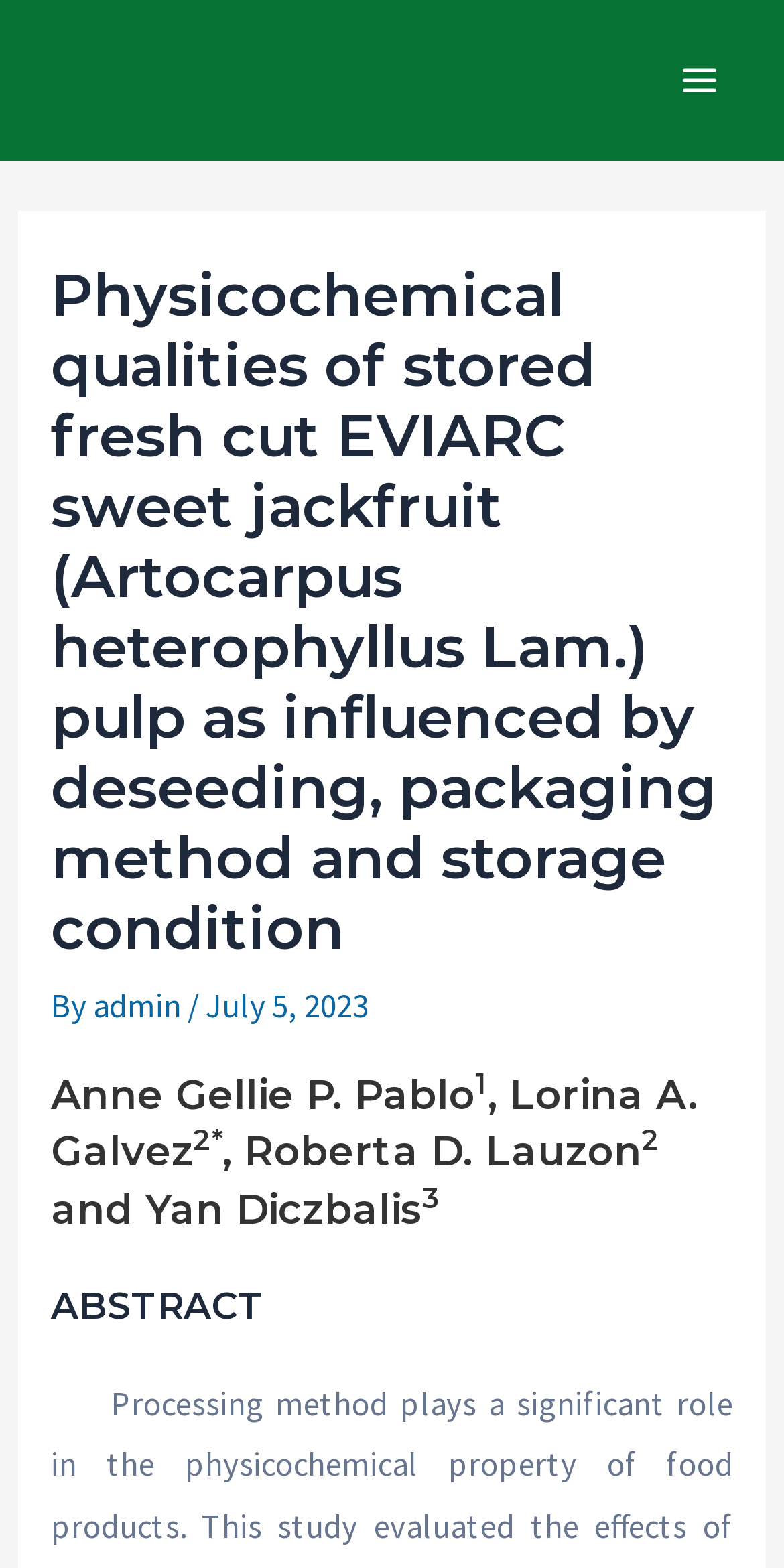Answer this question using a single word or a brief phrase:
When was the article published?

July 5, 2023